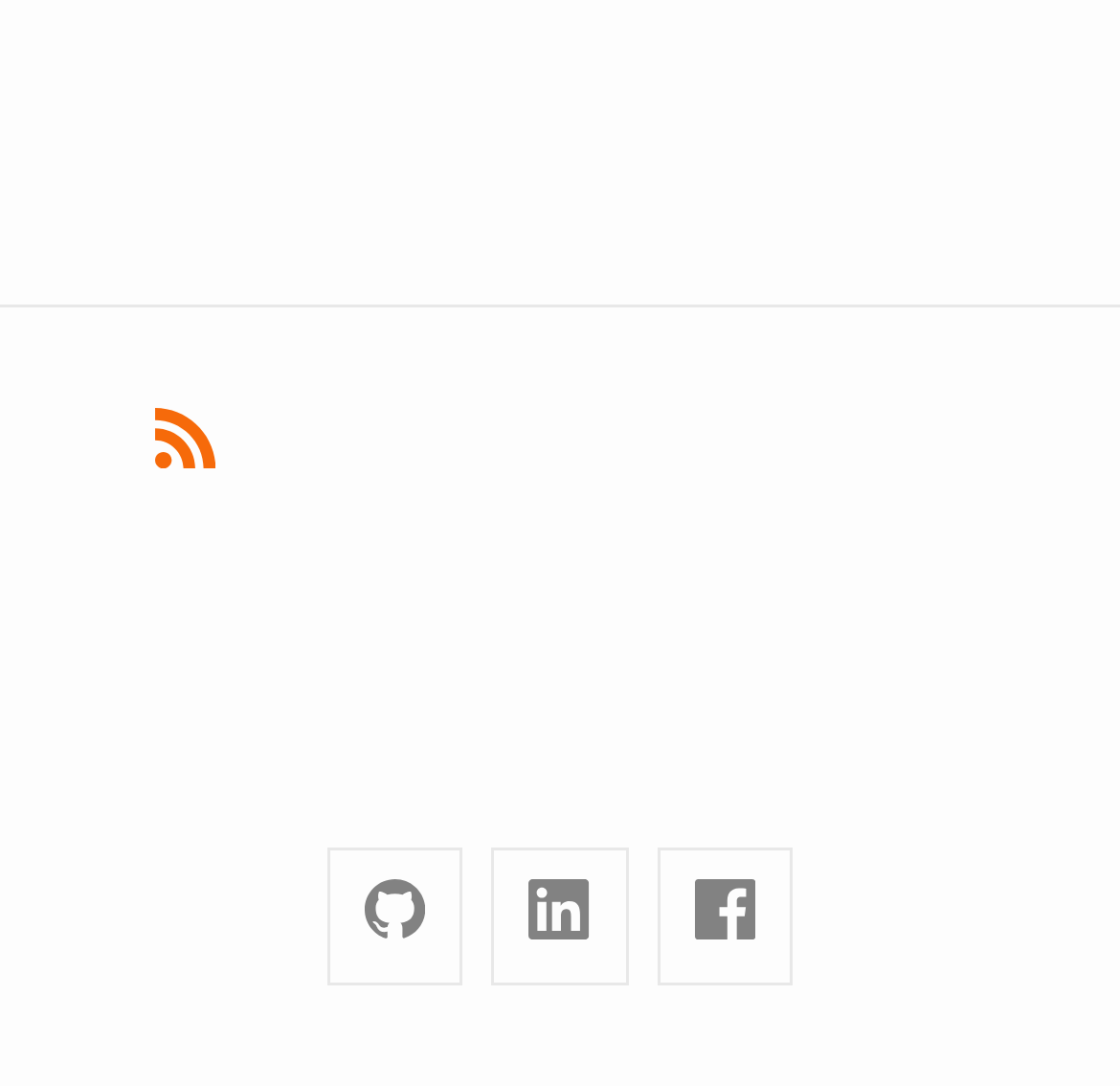Extract the bounding box coordinates for the described element: "title="facebook"". The coordinates should be represented as four float numbers between 0 and 1: [left, top, right, bottom].

[0.586, 0.781, 0.707, 0.907]